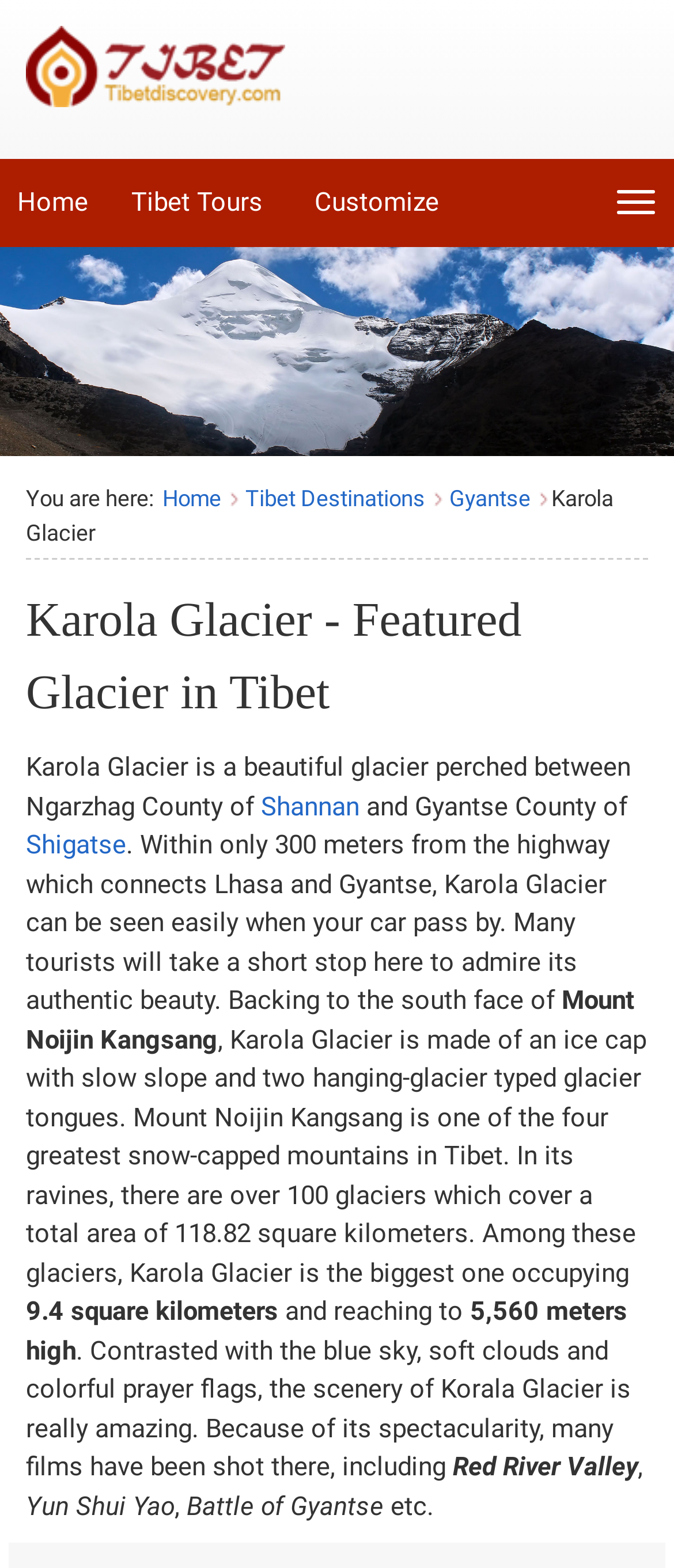Please find the bounding box coordinates of the element that needs to be clicked to perform the following instruction: "Learn more about 'Shannan'". The bounding box coordinates should be four float numbers between 0 and 1, represented as [left, top, right, bottom].

[0.387, 0.504, 0.544, 0.524]